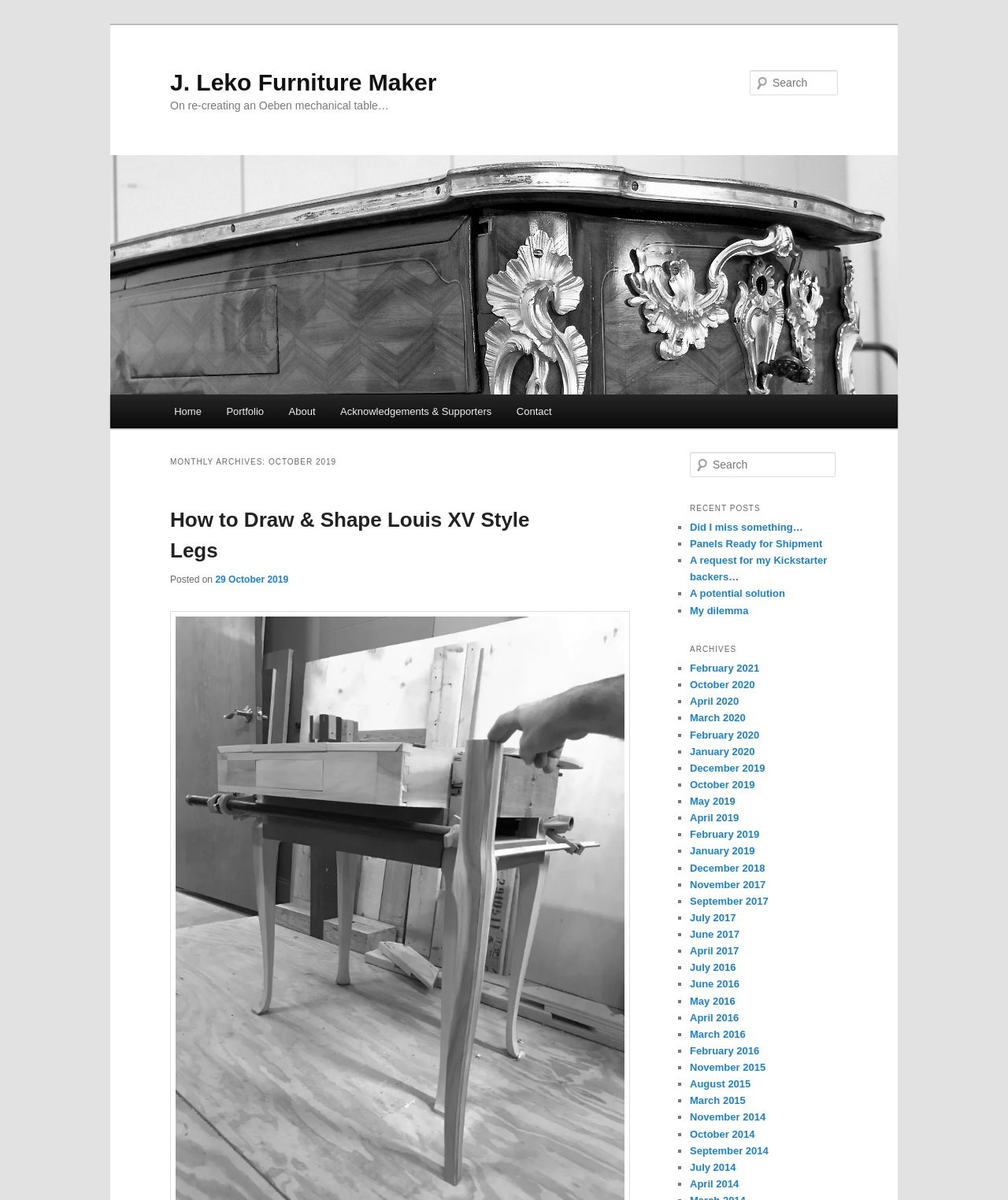Determine the bounding box coordinates of the area to click in order to meet this instruction: "Check the recent post about Did I miss something…".

[0.684, 0.434, 0.797, 0.444]